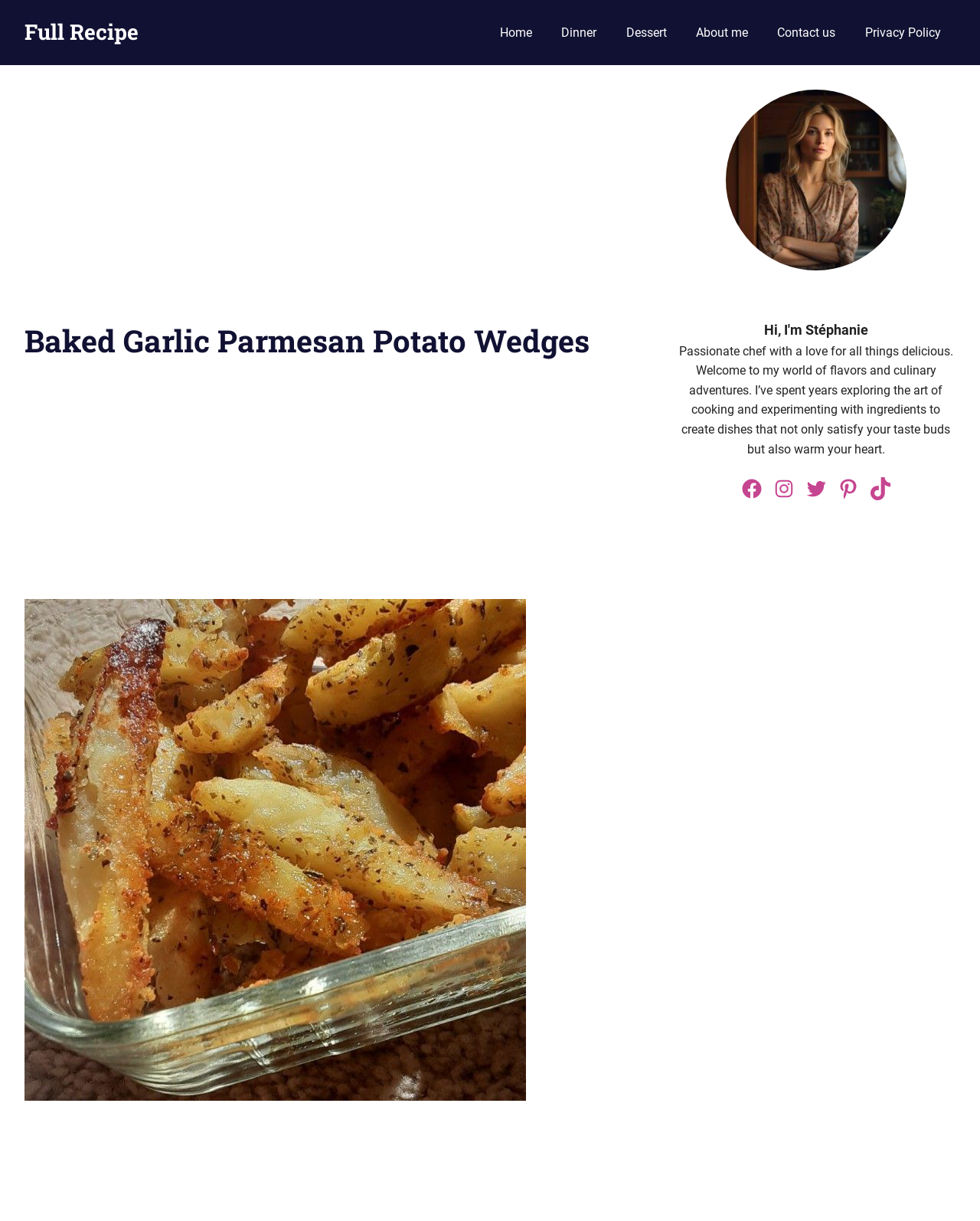Locate and extract the headline of this webpage.

Baked Garlic Parmesan Potato Wedges